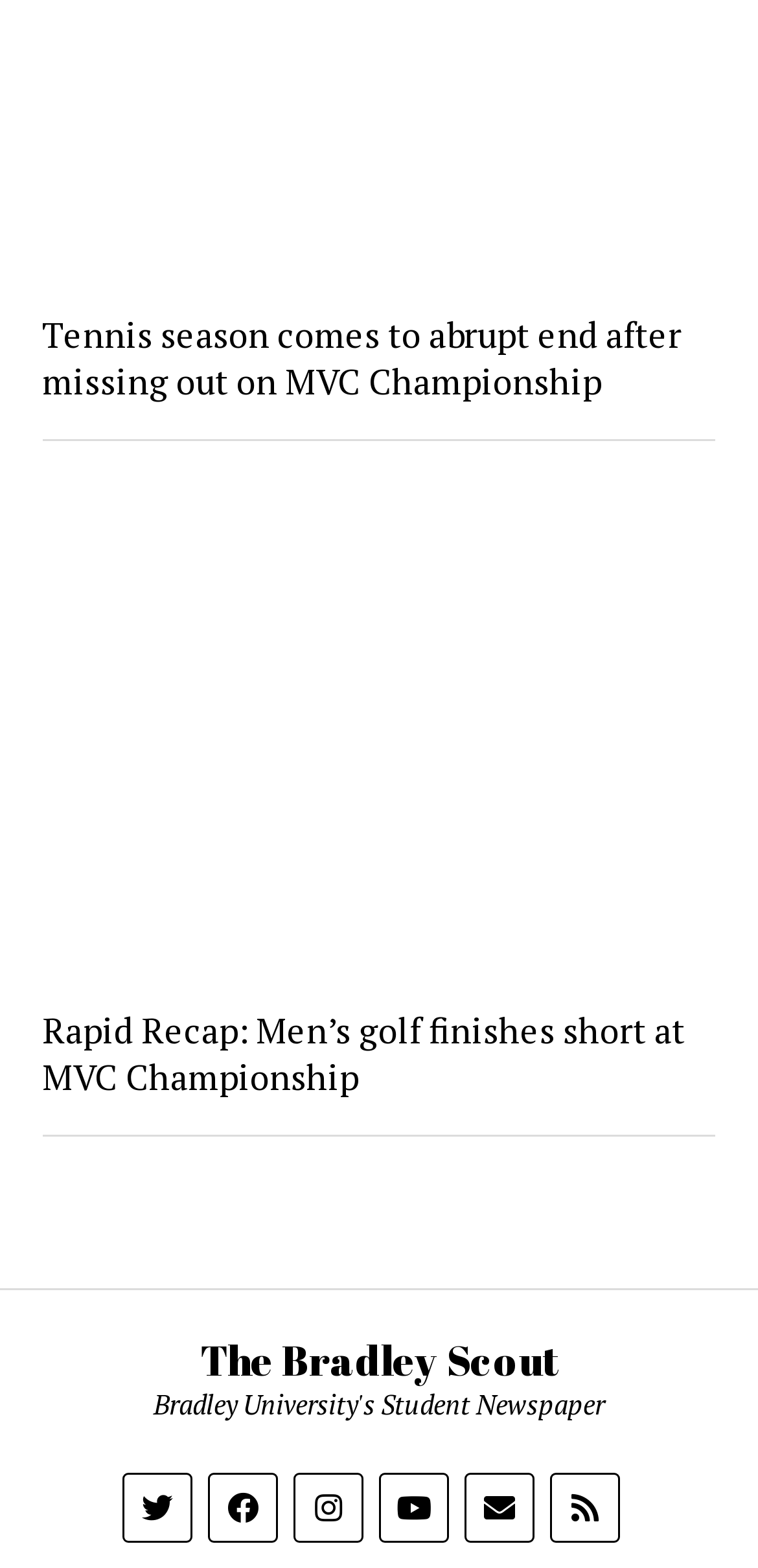Based on the description "title="twitter"", find the bounding box of the specified UI element.

[0.162, 0.939, 0.254, 0.984]